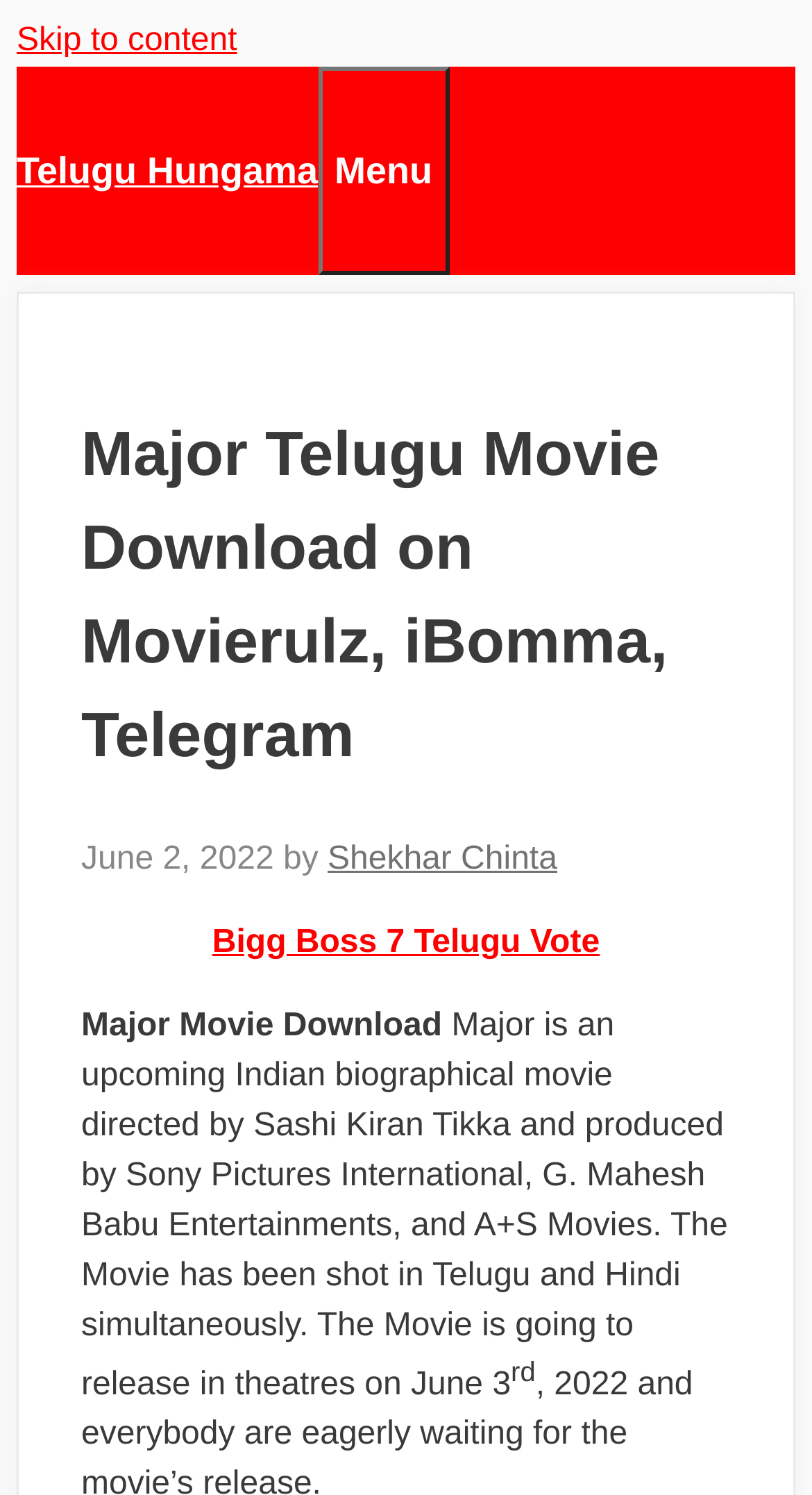Predict the bounding box of the UI element that fits this description: "Skip to content".

[0.021, 0.015, 0.292, 0.039]